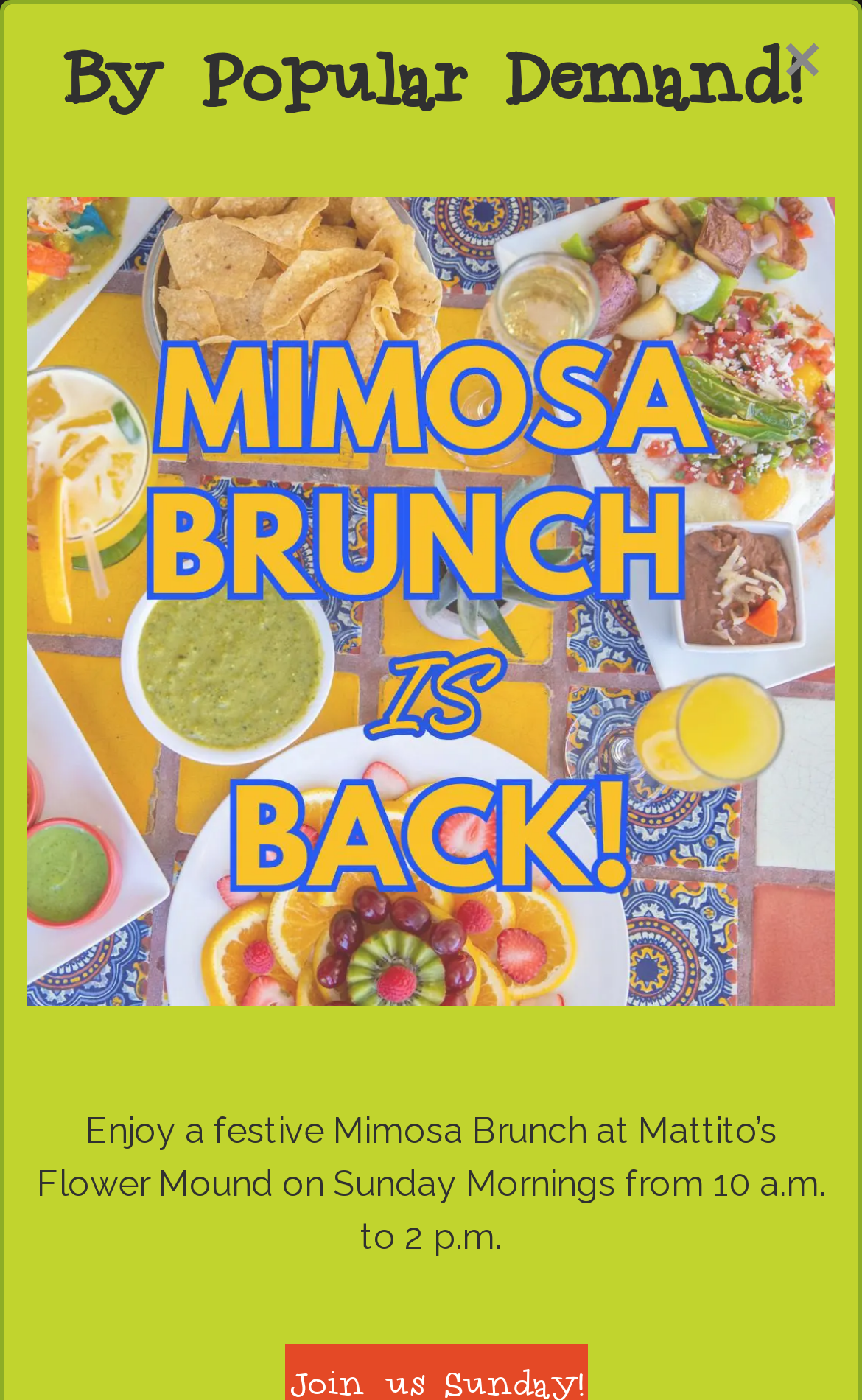Carefully examine the image and provide an in-depth answer to the question: What is the name of the location of Mattito's?

I found the location name by looking at the navigation section, where it says 'Mattito's FLOWER MOUND'.